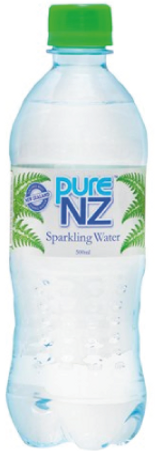Create an exhaustive description of the image.

The image depicts a bottle of Pure NZ Sparkling Water. The bottle features a sleek design, with a transparent body showcasing the clear, bubbly water inside. It is topped with a vibrant green cap that adds a pop of color to the packaging. Prominently displayed on the label is the brand name "PURE NZ" in bold, blue letters, accompanied by the phrase "Sparkling Water" in an inviting font. The label also includes decorative green fern motifs, reinforcing the brand's connection to nature and the purity of its source. This sparkling water is presented in a standard 500ml size, making it portable and easy to enjoy on-the-go.